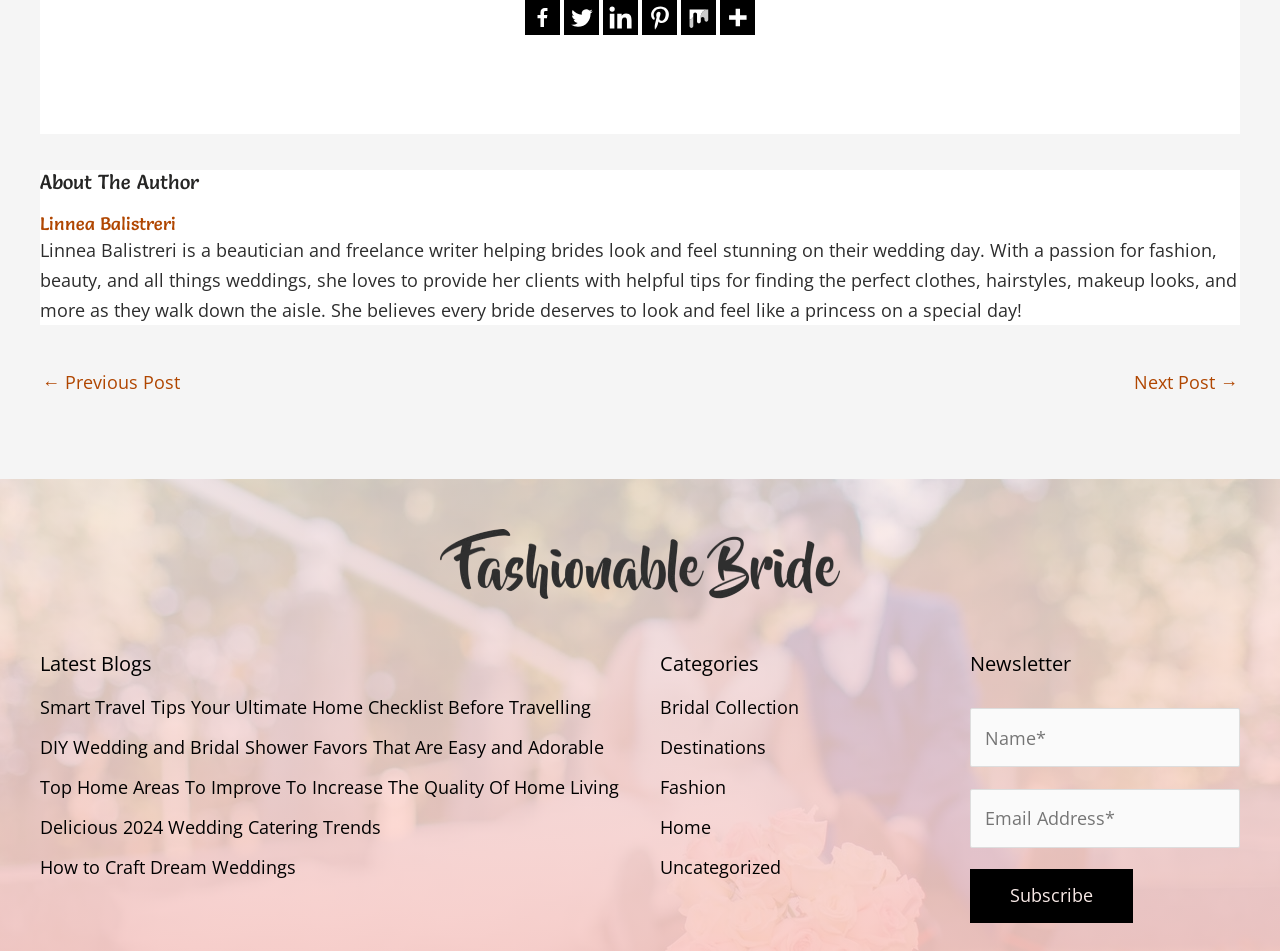How many social media links are available?
Offer a detailed and full explanation in response to the question.

The social media links are located at the top of the webpage and include Facebook, Twitter, Linkedin, Pinterest, Mix, and More. The 'More' link has an image icon, indicating that there may be additional social media links available.